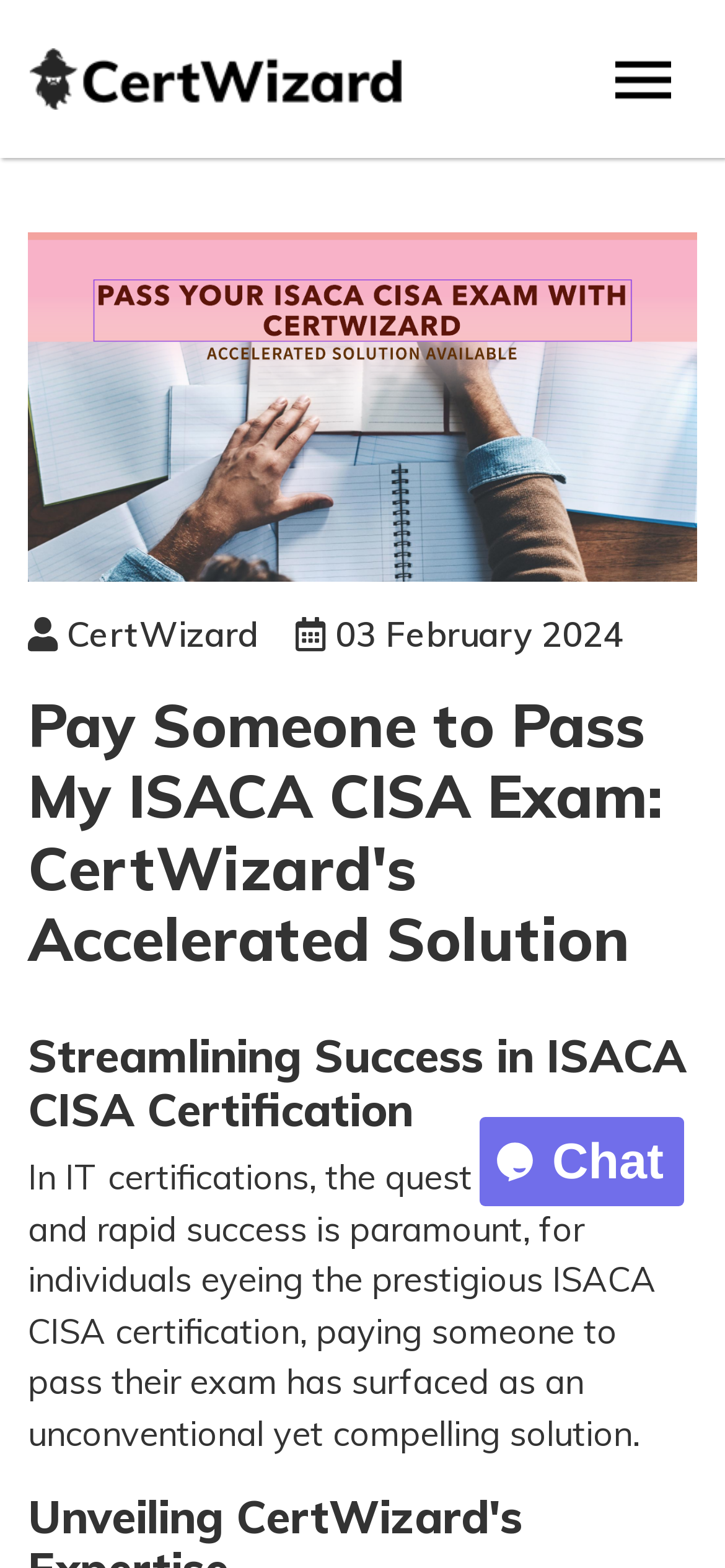What is the purpose of the button on the top-right corner?
Please use the visual content to give a single word or phrase answer.

Toggle navigation